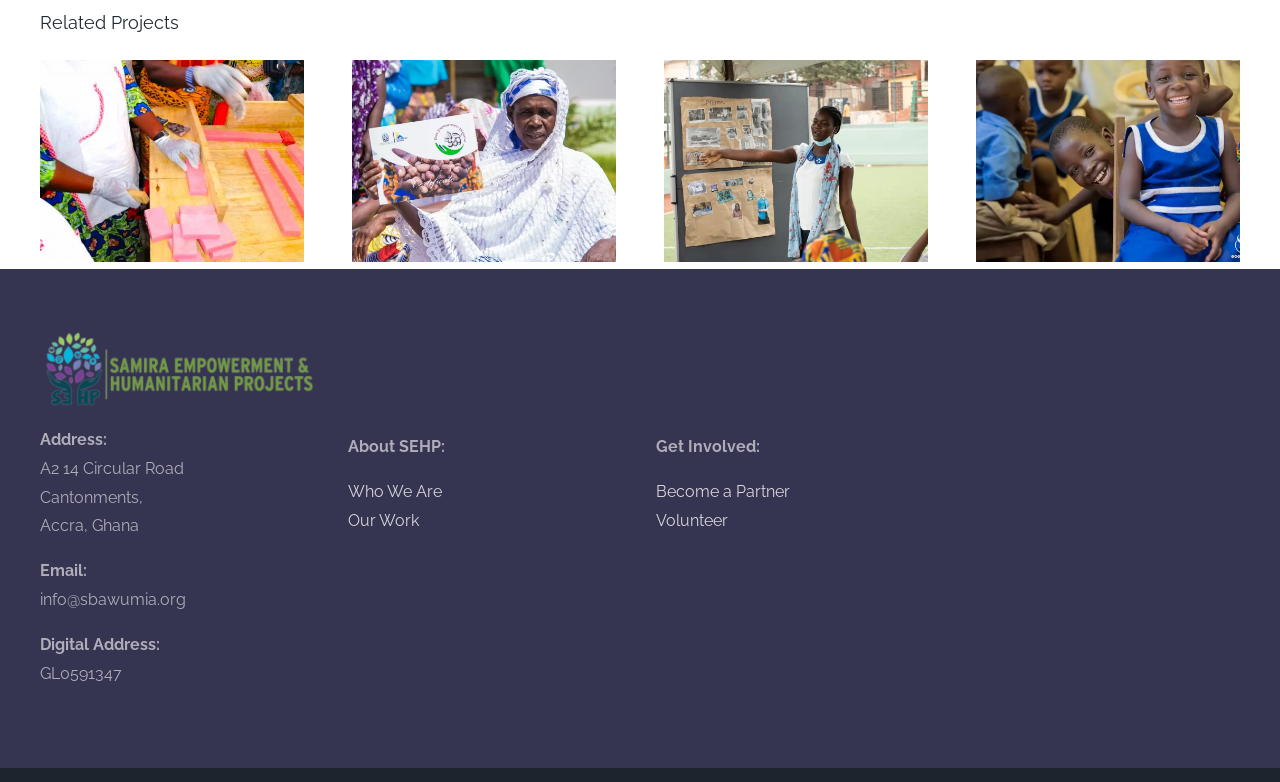What is the email address of the organization?
Give a single word or phrase answer based on the content of the image.

info@sbawumia.org